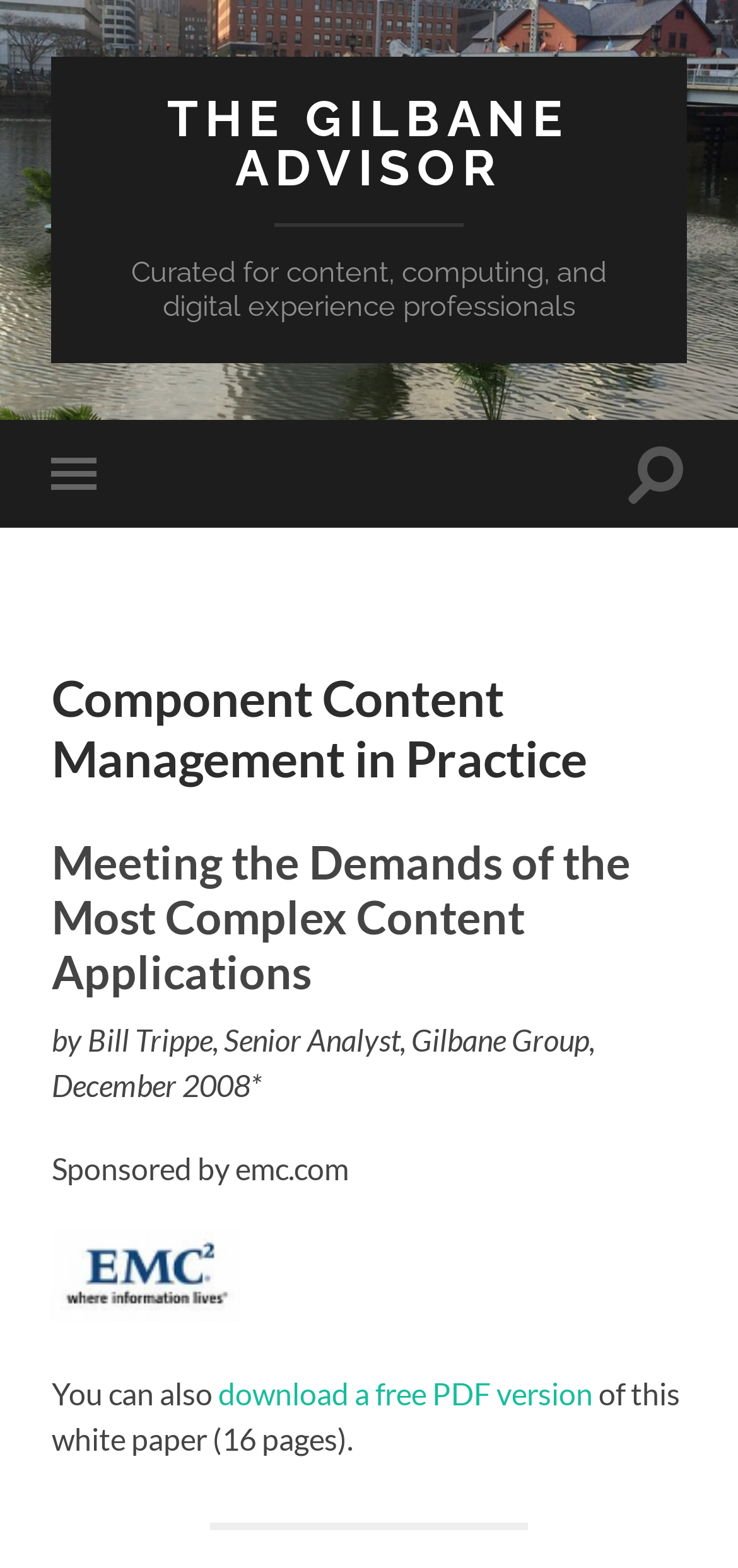What is the format of the downloadable version of the white paper?
Please use the image to deliver a detailed and complete answer.

I found the answer by looking at the link element with the text 'download a free PDF version' which is below the heading 'Component Content Management in Practice'.